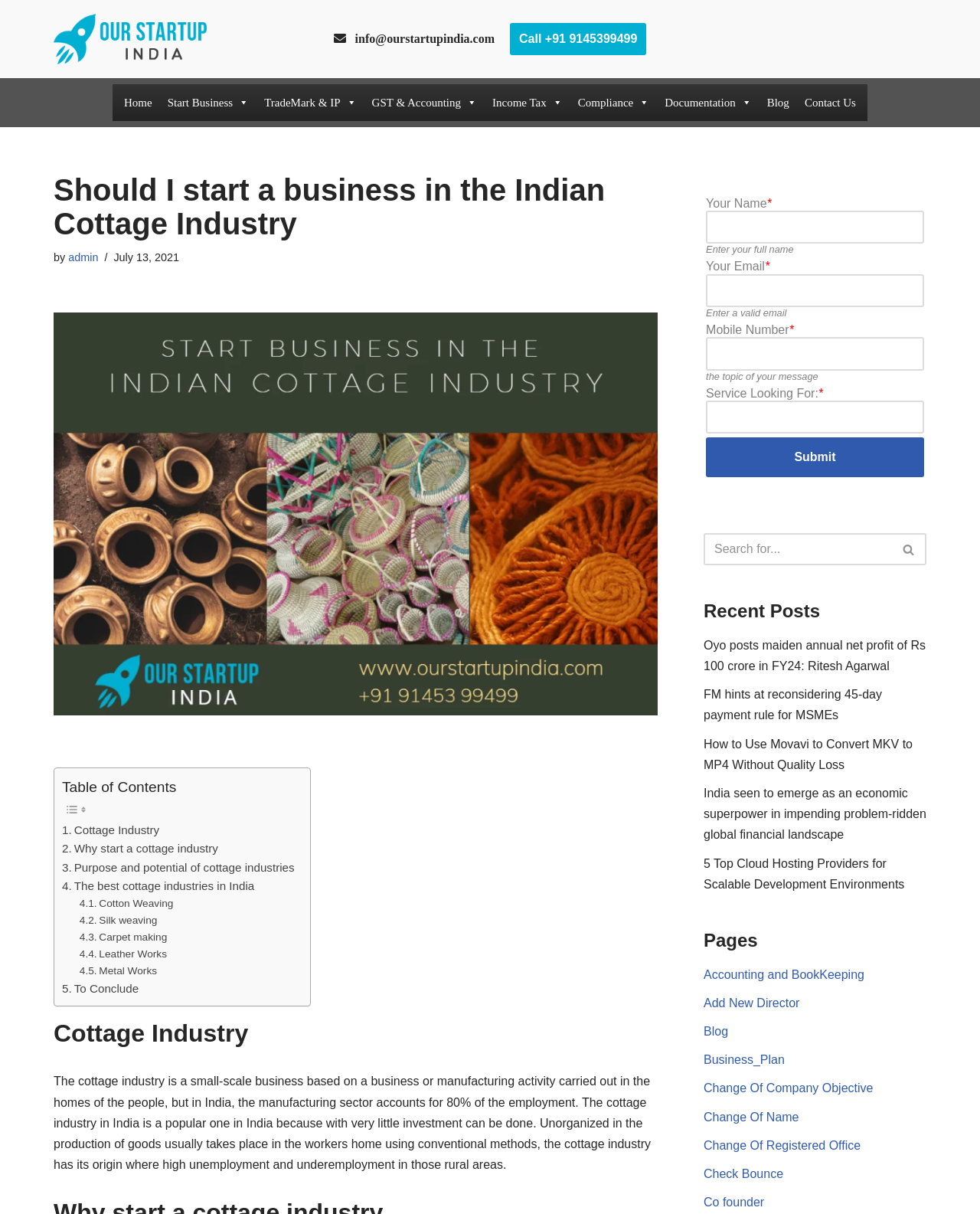Please identify the coordinates of the bounding box for the clickable region that will accomplish this instruction: "Go to next post".

None